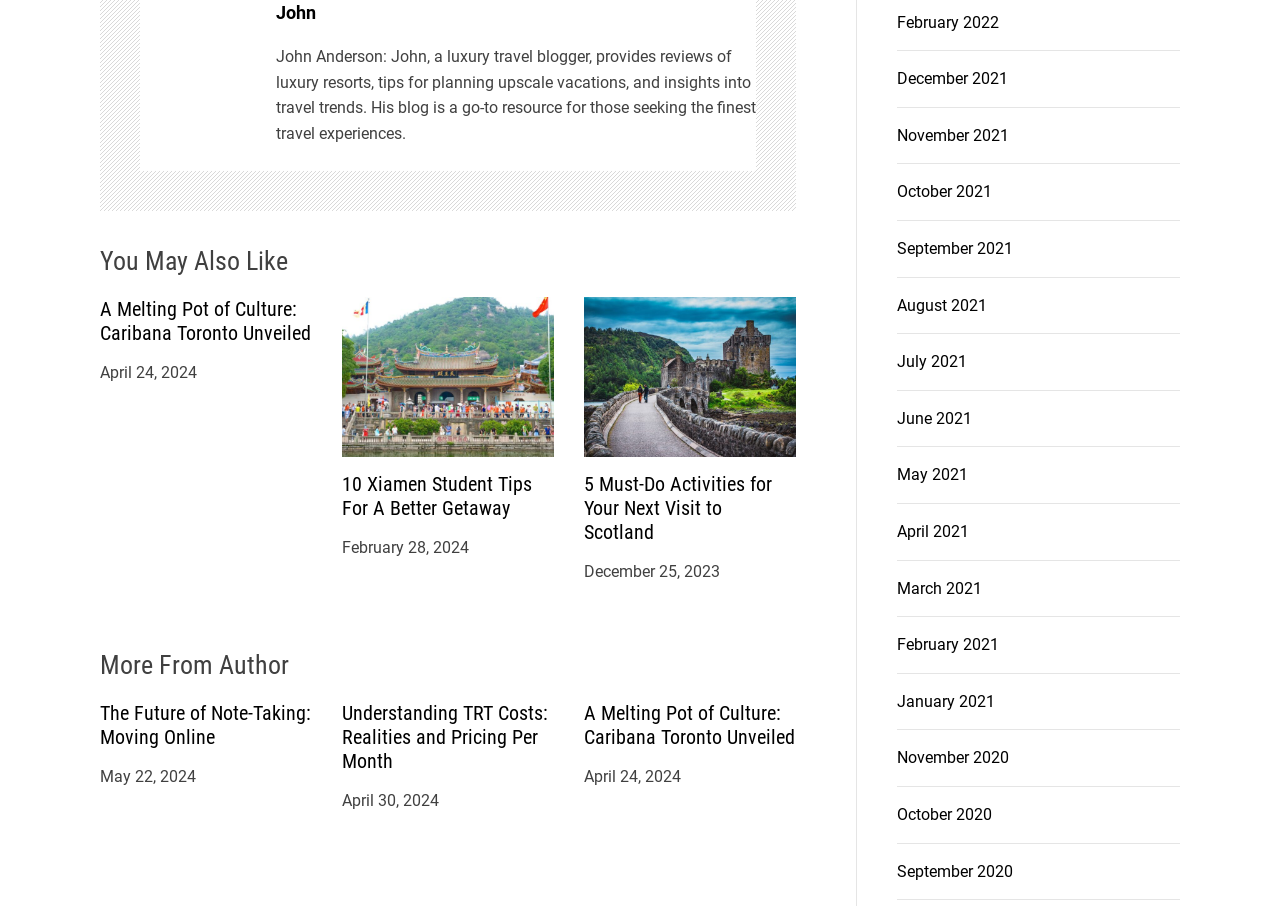Examine the image and give a thorough answer to the following question:
How many articles are listed under 'You May Also Like'?

There are three articles listed under the section 'You May Also Like', each with a heading and a date.